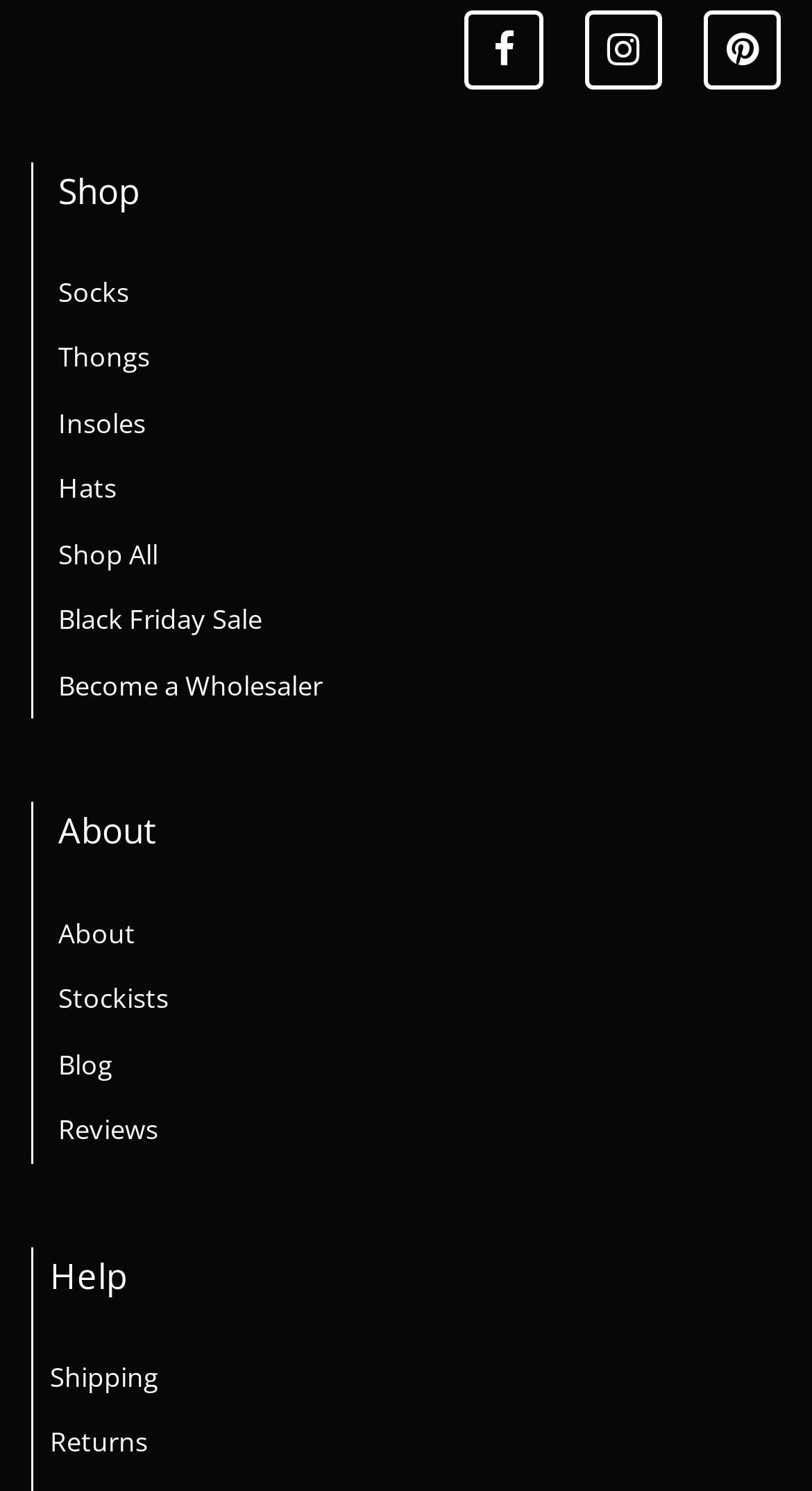Show me the bounding box coordinates of the clickable region to achieve the task as per the instruction: "Read Blog".

[0.072, 0.702, 0.138, 0.726]